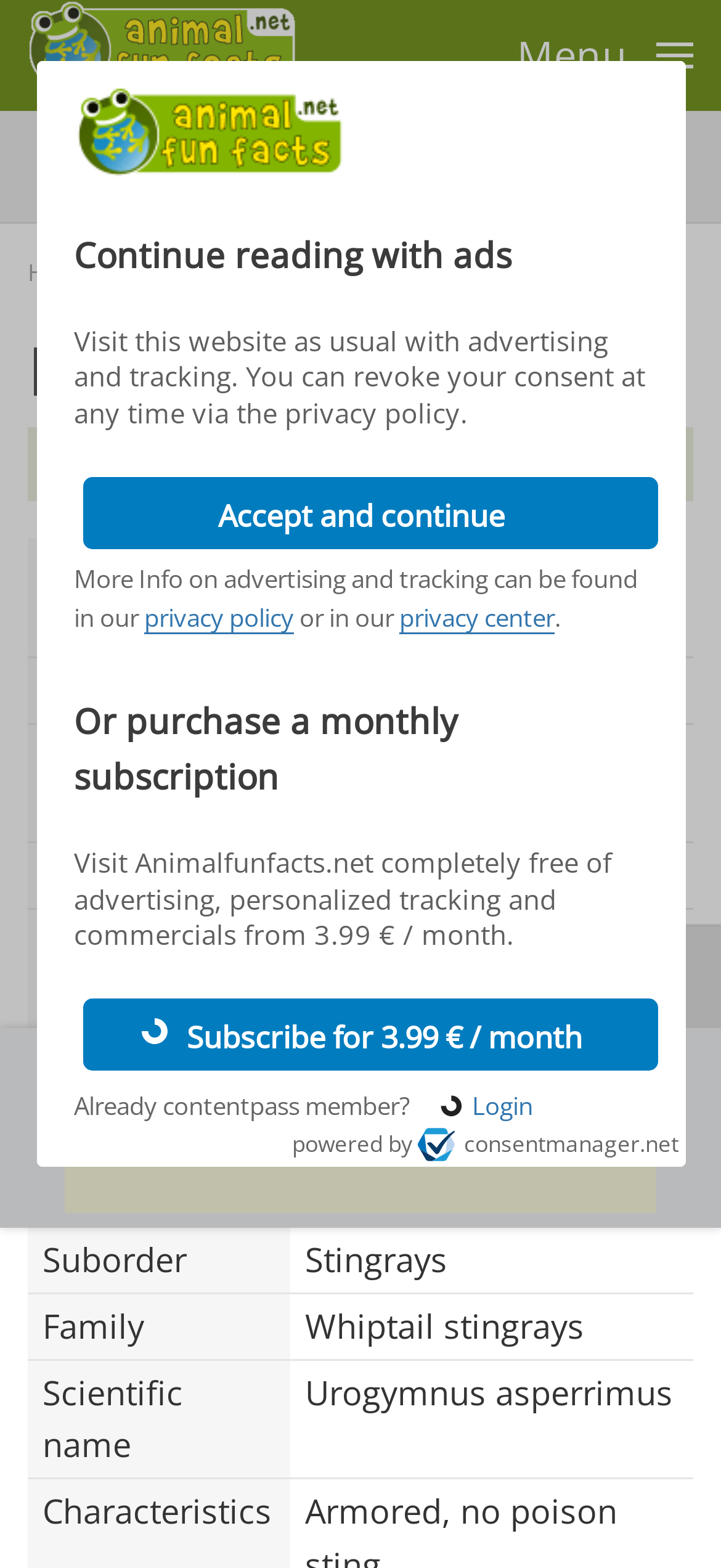Can you determine the bounding box coordinates of the area that needs to be clicked to fulfill the following instruction: "Close alert"?

[0.859, 0.591, 1.0, 0.656]